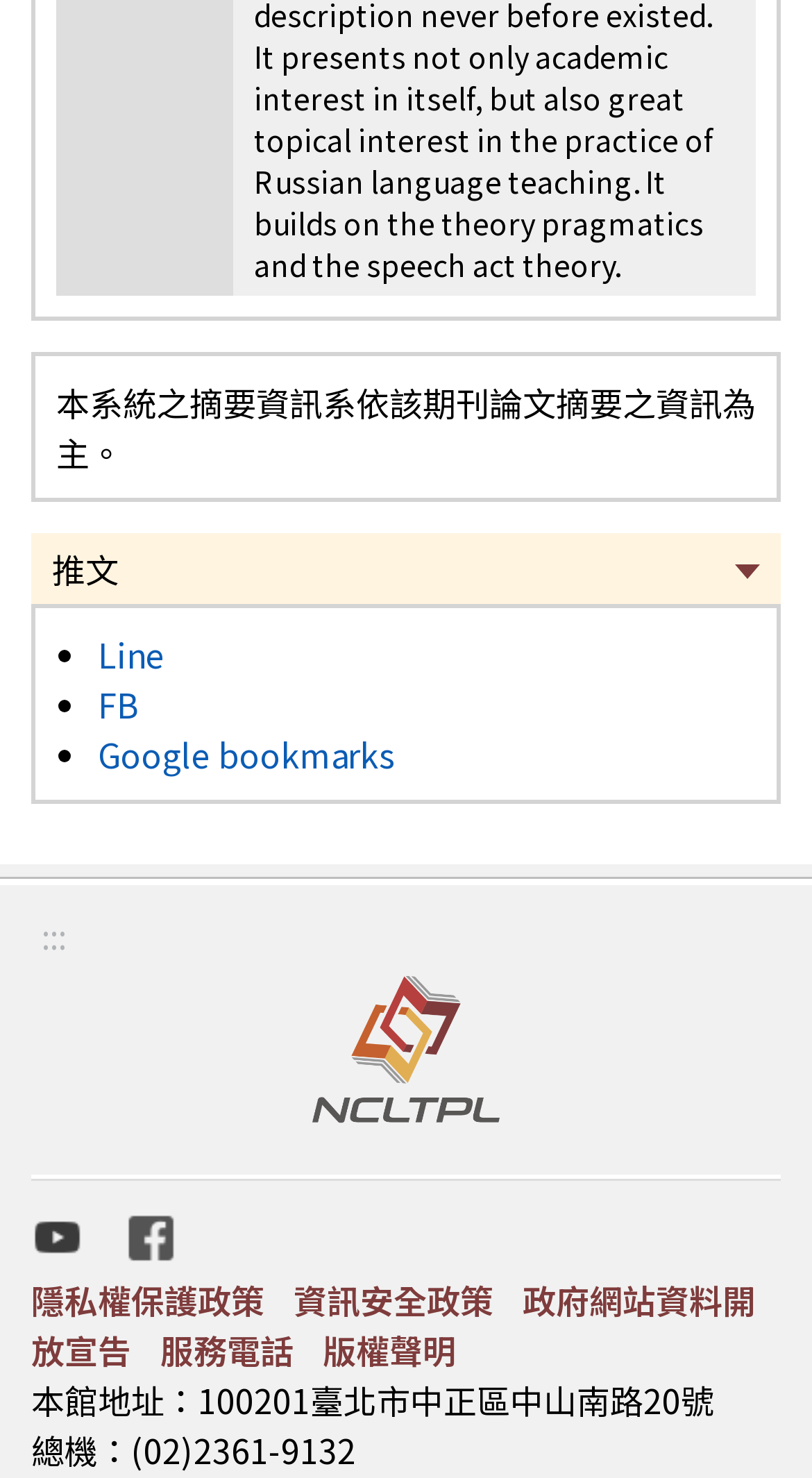Identify the bounding box coordinates of the clickable region required to complete the instruction: "Explore the top 10 roleplaying characters". The coordinates should be given as four float numbers within the range of 0 and 1, i.e., [left, top, right, bottom].

None